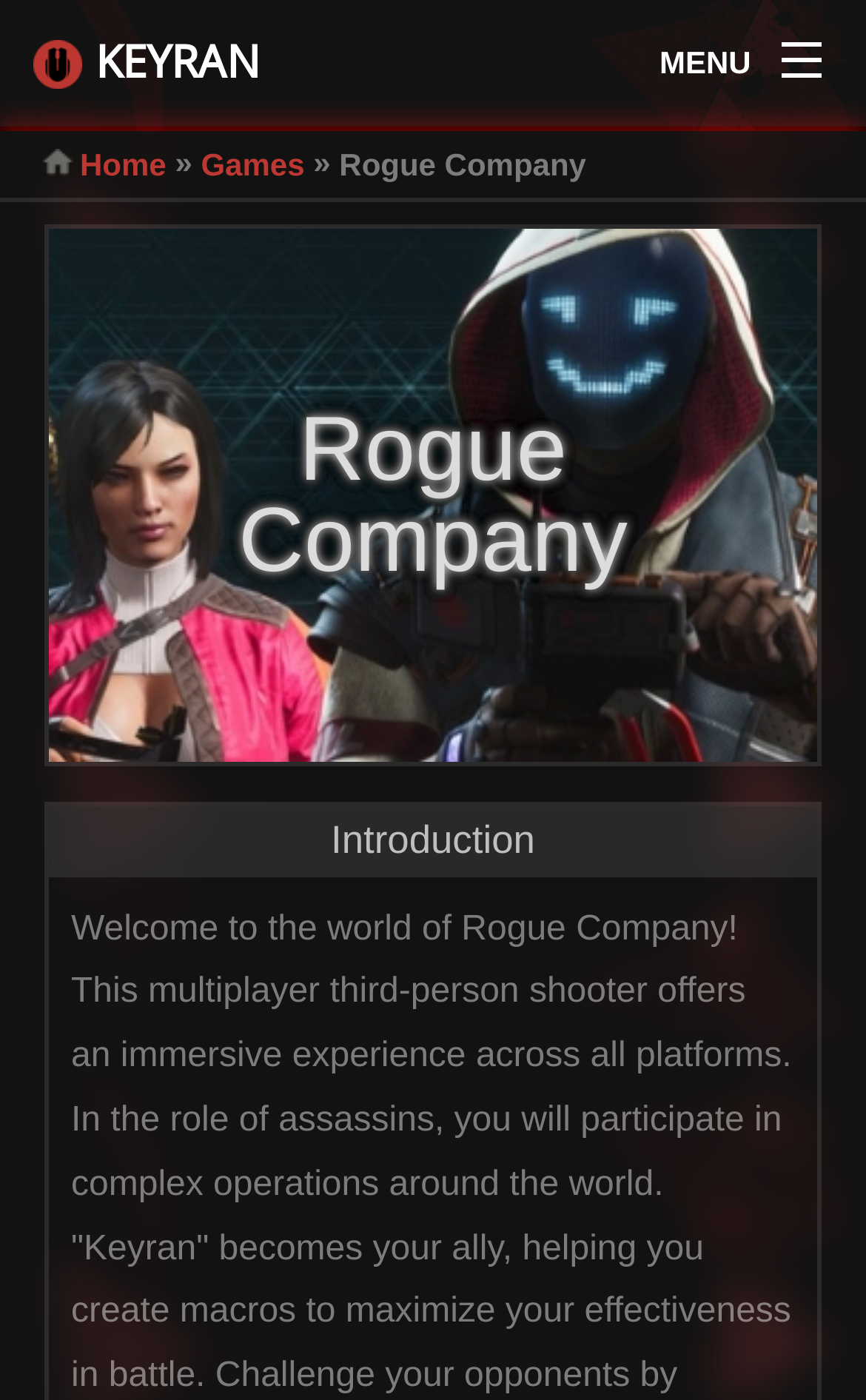What is the section title below the menu?
Give a single word or phrase as your answer by examining the image.

Introduction